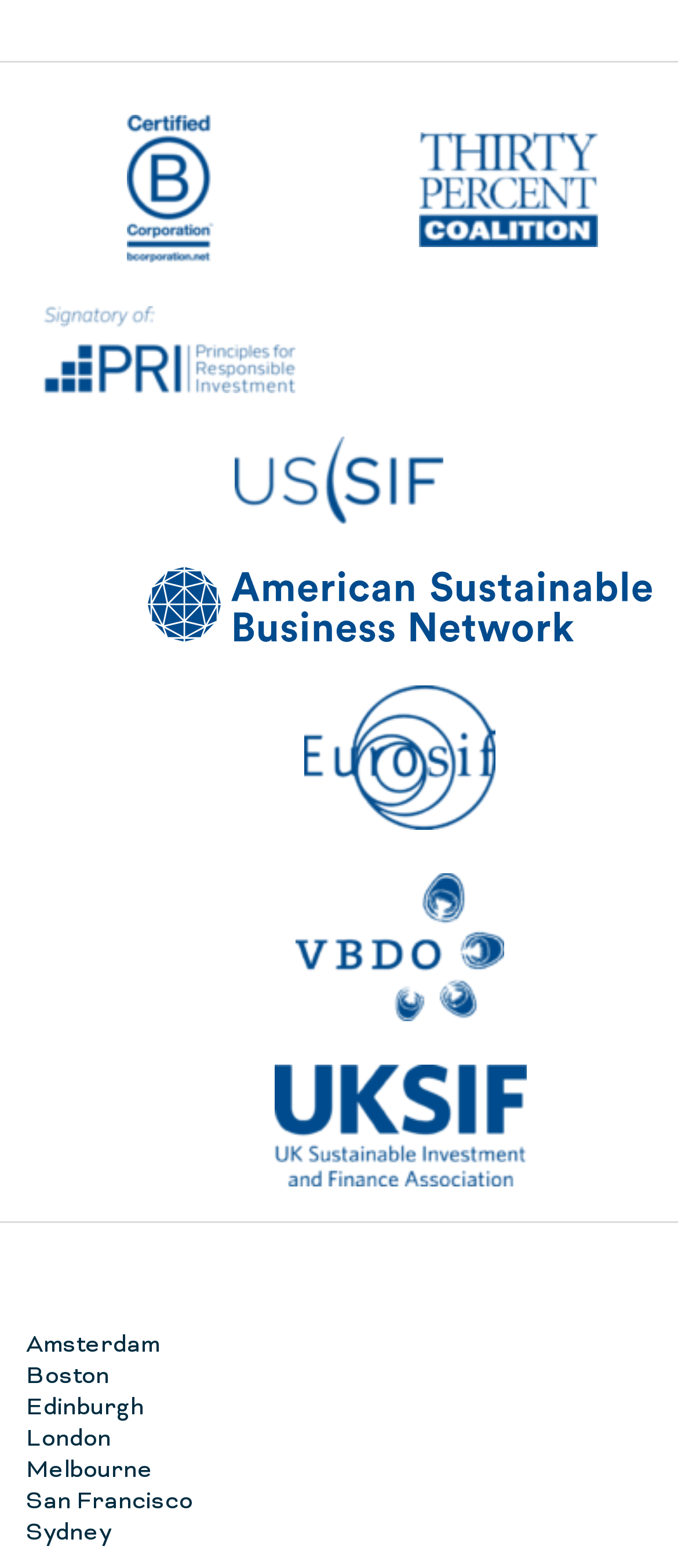What is the logo above the Amsterdam link?
Provide an in-depth and detailed explanation in response to the question.

By analyzing the bounding box coordinates, I found that the image 'BCorp_logo_transparent' is located at [0.186, 0.074, 0.314, 0.168], which is above the link 'Amsterdam' at [0.038, 0.848, 0.236, 0.868]. Therefore, the logo above the Amsterdam link is 'BCorp_logo_transparent'.